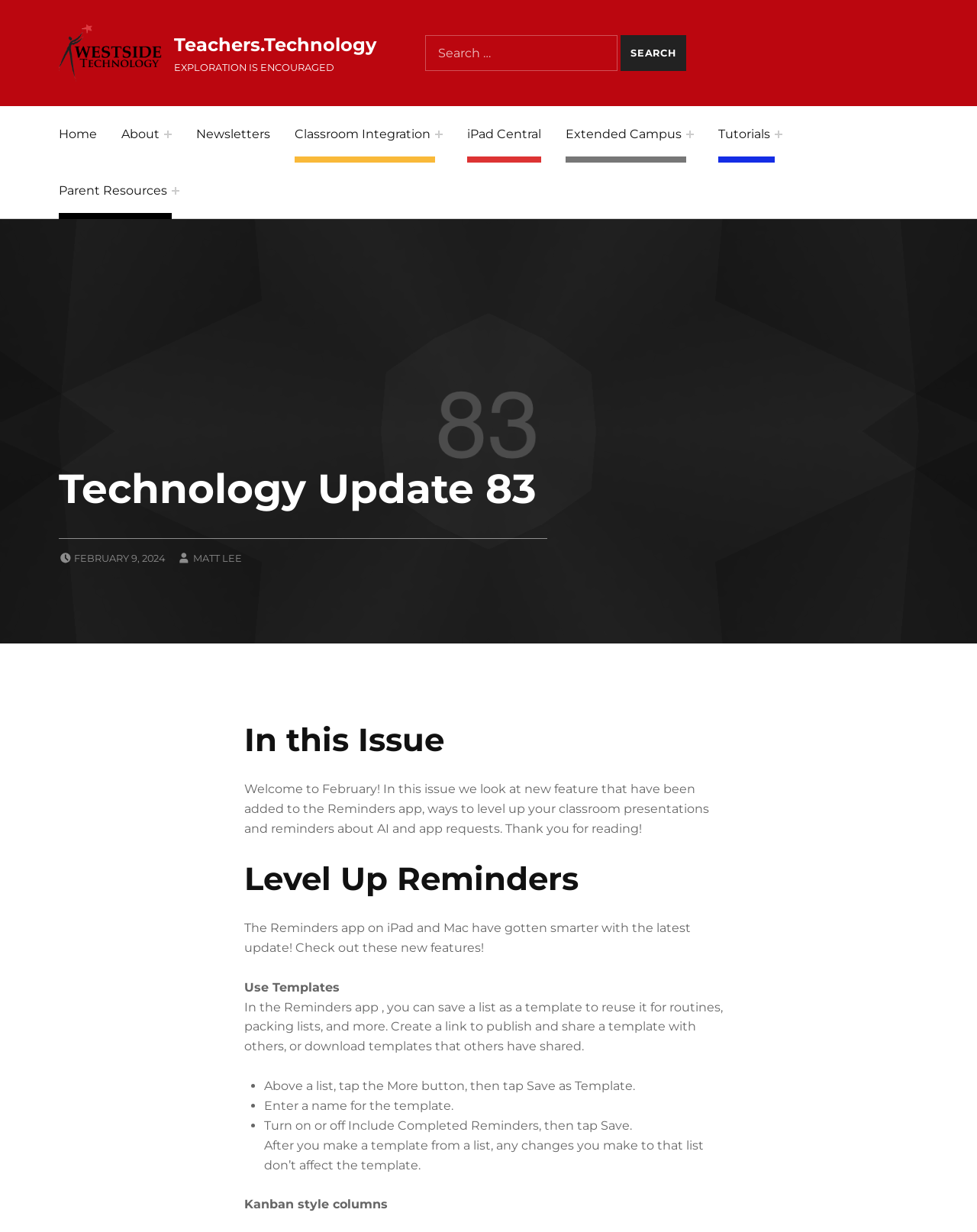What is the main title displayed on this webpage?

Technology Update 83